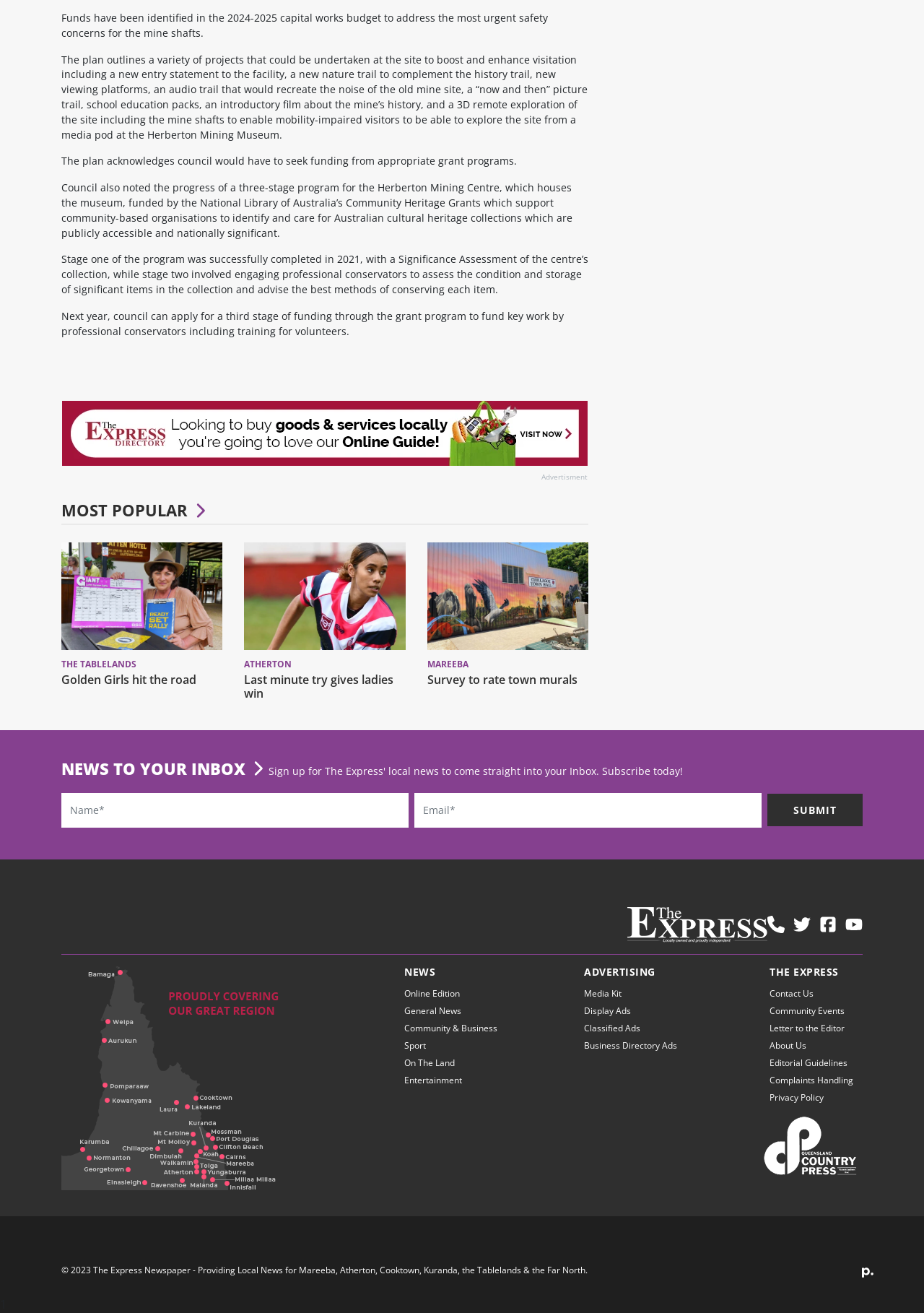Predict the bounding box for the UI component with the following description: "Online Edition".

[0.438, 0.752, 0.498, 0.762]